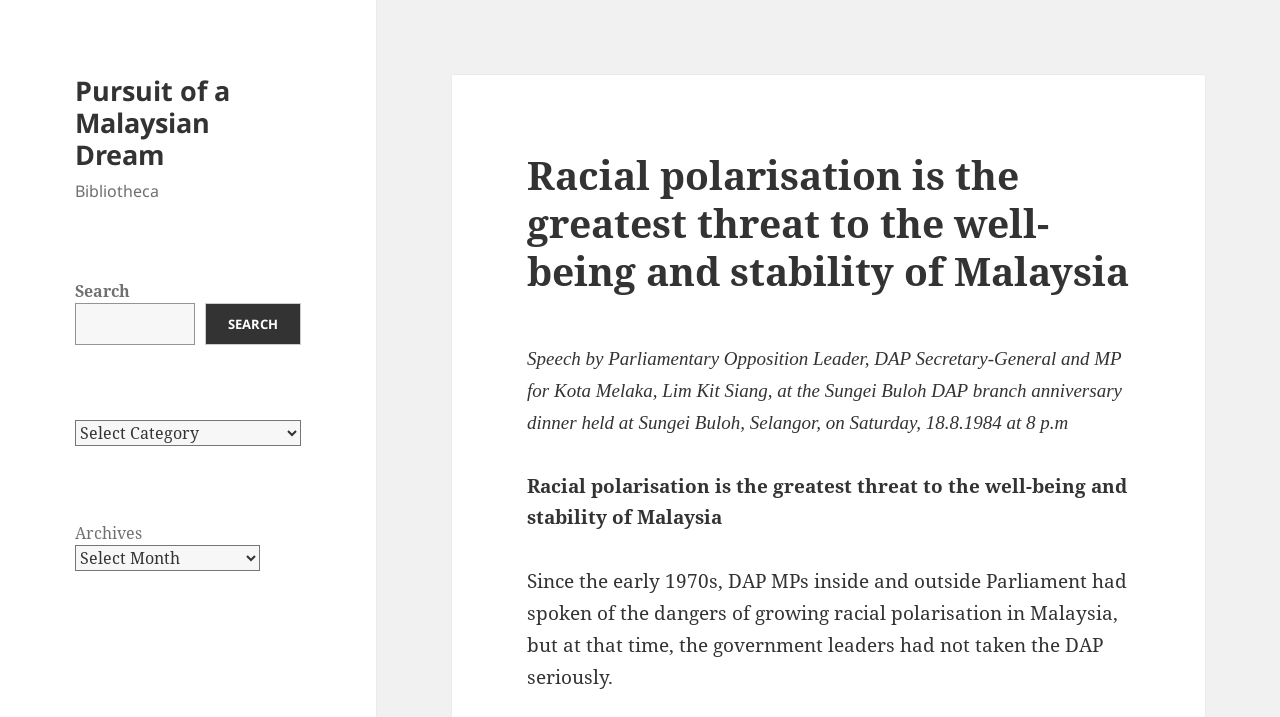What is the topic of the speech mentioned on the webpage?
Using the image, provide a concise answer in one word or a short phrase.

Racial polarisation in Malaysia